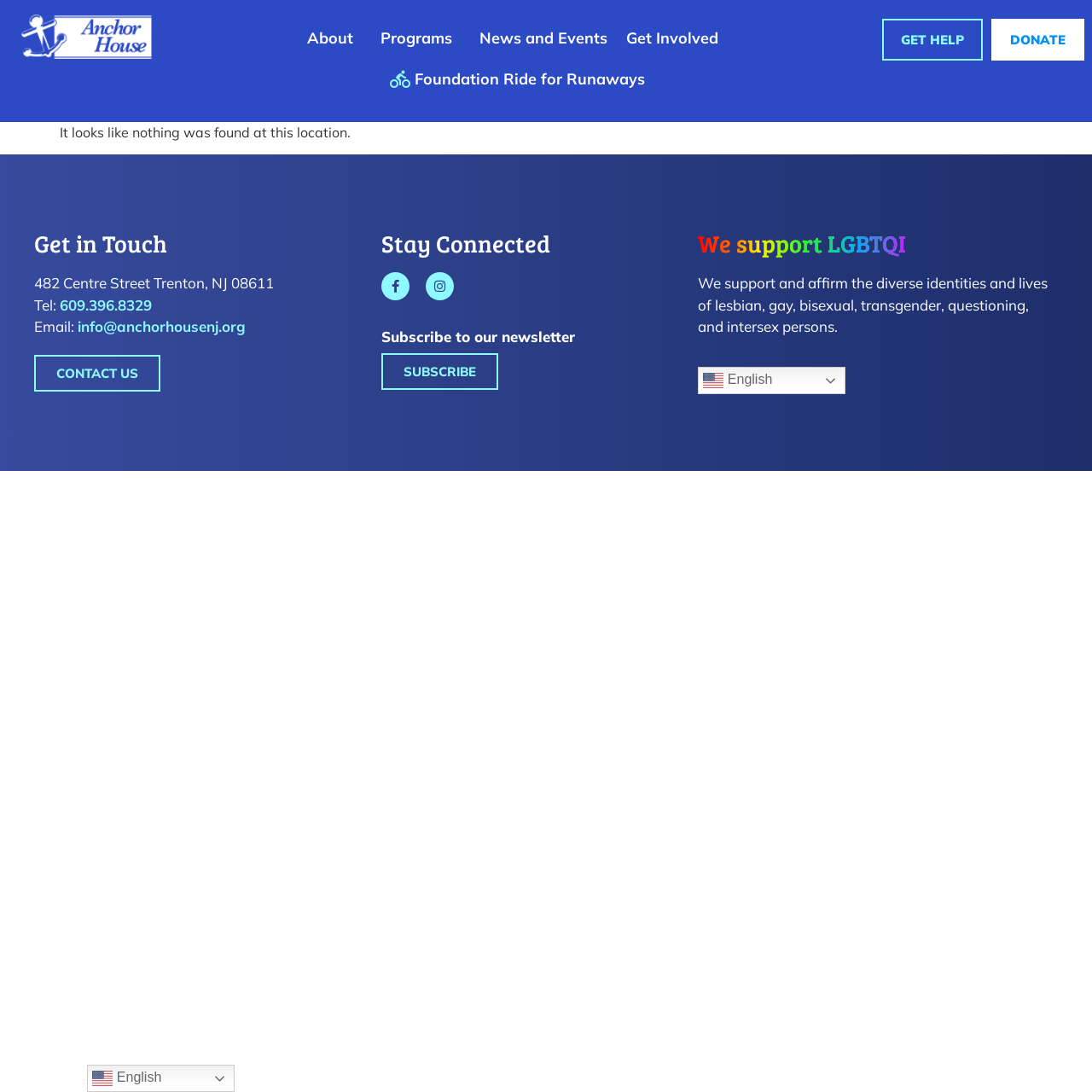What language is the webpage currently in?
Look at the screenshot and give a one-word or phrase answer.

English